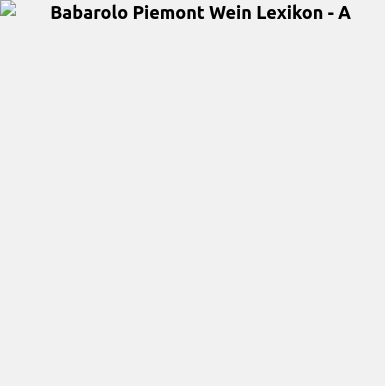Based on the image, please elaborate on the answer to the following question:
What is the primary purpose of the wine lexicon?

The caption describes the lexicon as a comprehensive guide to various grape varieties, wine-making techniques, and notable producers in the area, which suggests that its primary purpose is to educate readers about Piedmontese wines.